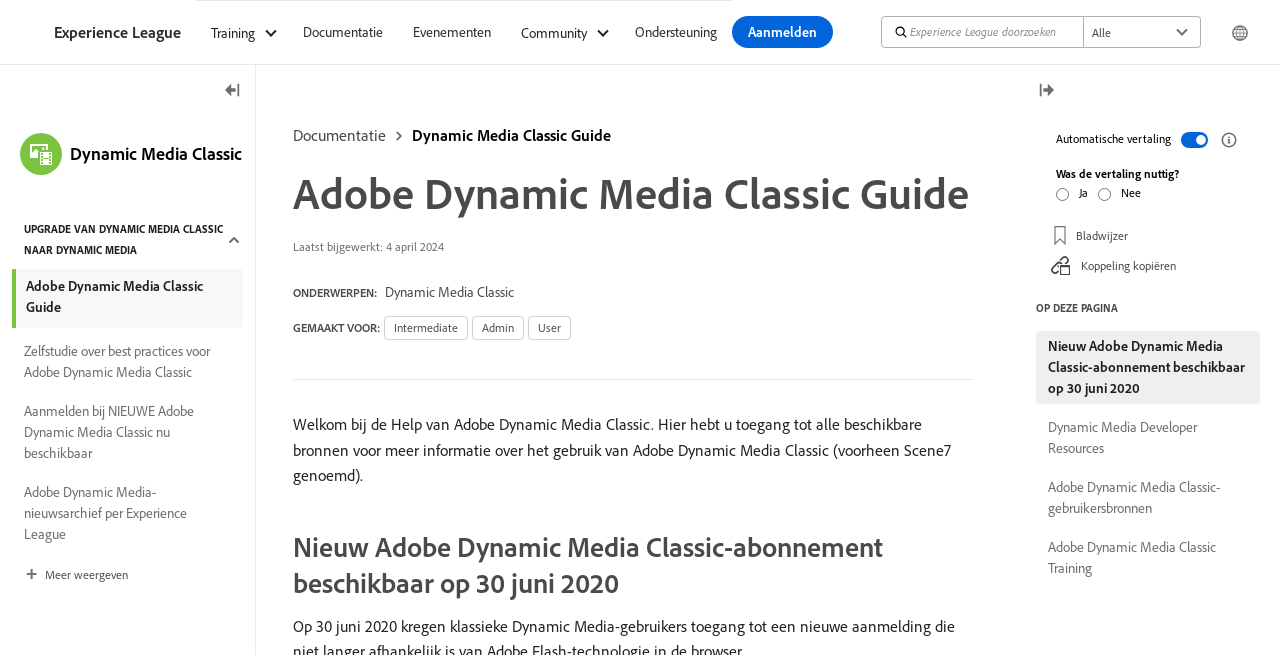Please identify the bounding box coordinates of the area that needs to be clicked to fulfill the following instruction: "Toggle left rail."

[0.165, 0.122, 0.199, 0.157]